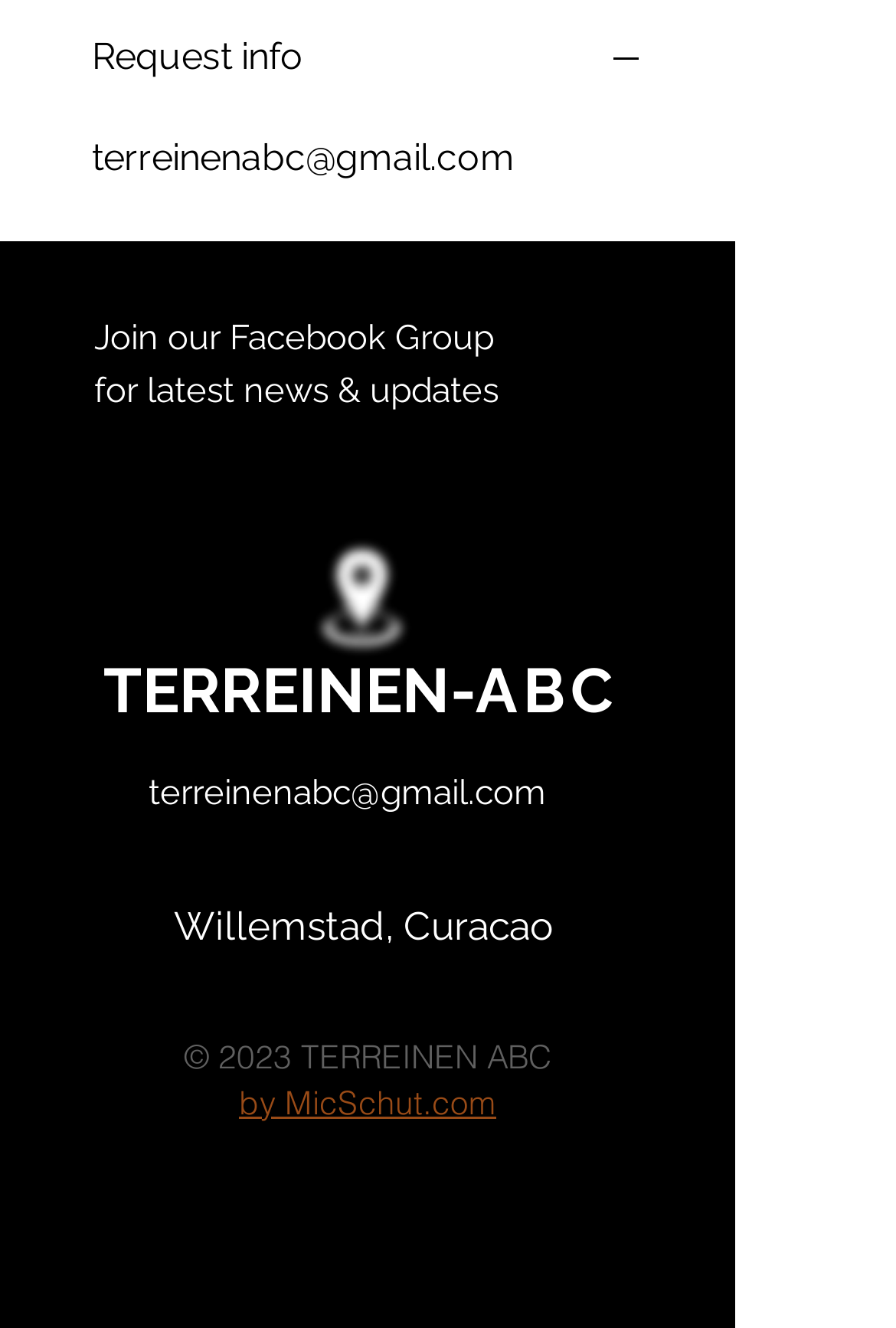Predict the bounding box of the UI element based on the description: "Virgin Mobile,". The coordinates should be four float numbers between 0 and 1, formatted as [left, top, right, bottom].

None